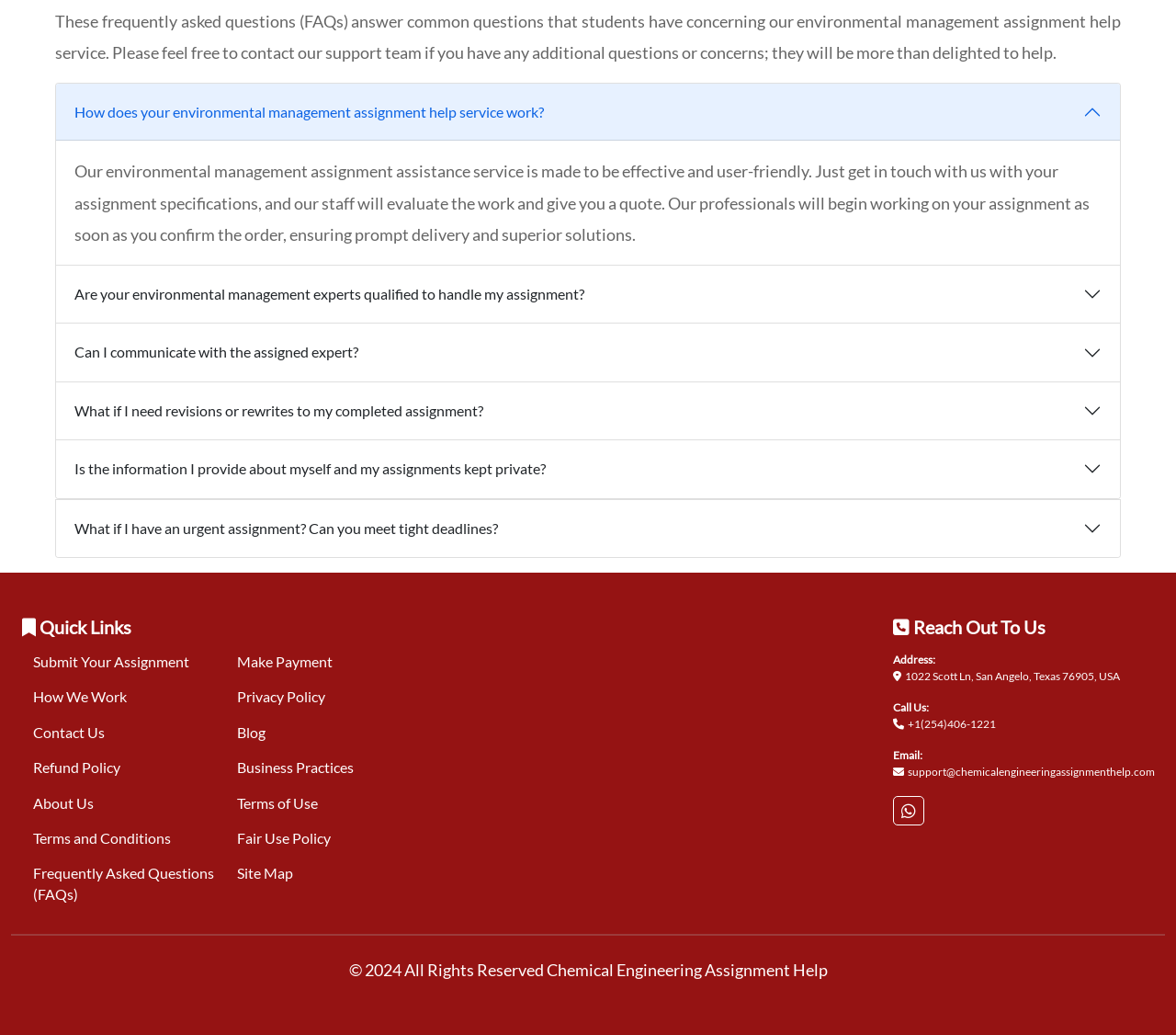What is the phone number of the company?
Look at the image and answer the question using a single word or phrase.

+1(254)406-1221